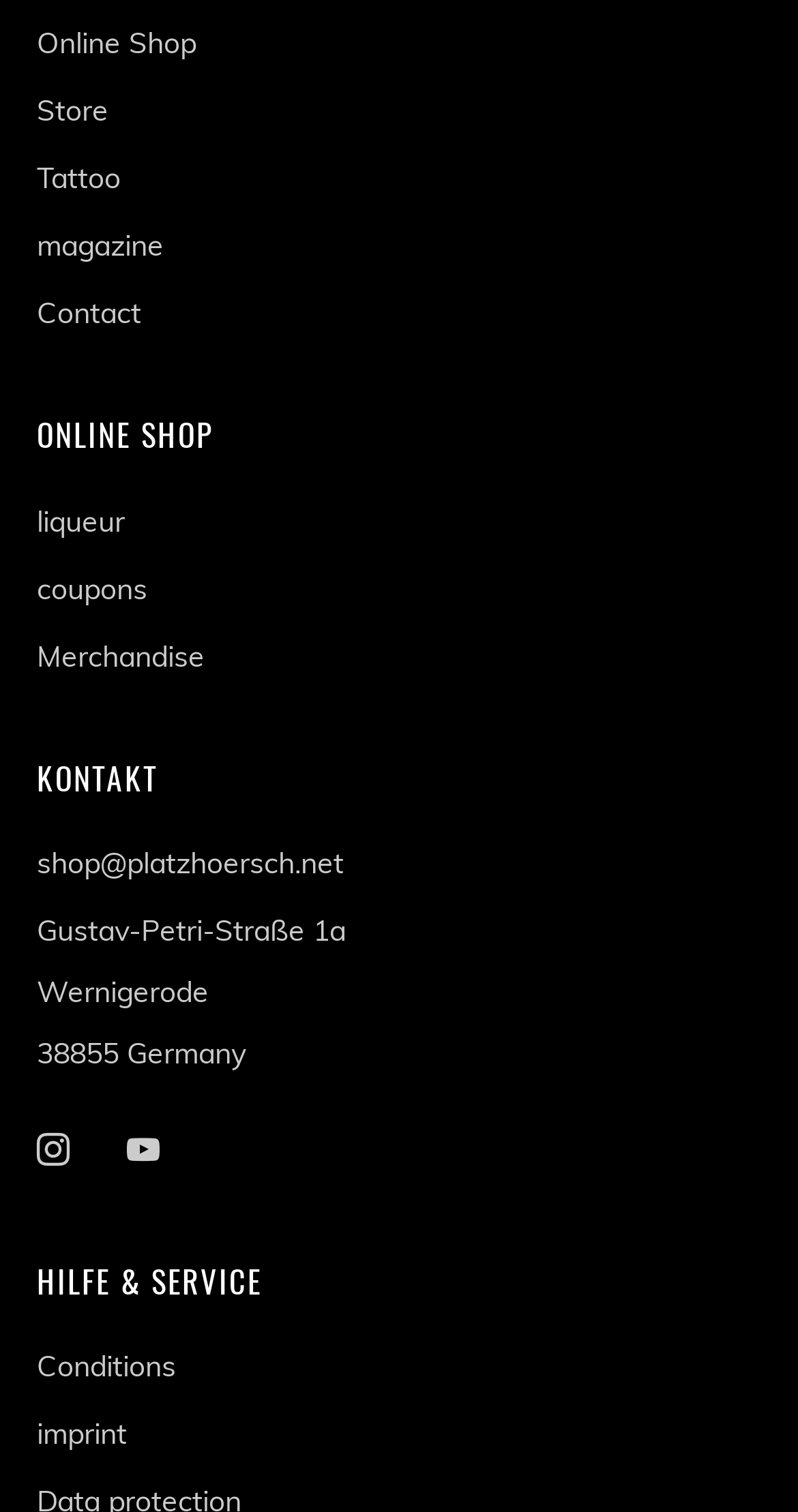Please specify the bounding box coordinates of the area that should be clicked to accomplish the following instruction: "go to online shop". The coordinates should consist of four float numbers between 0 and 1, i.e., [left, top, right, bottom].

[0.046, 0.017, 0.246, 0.041]